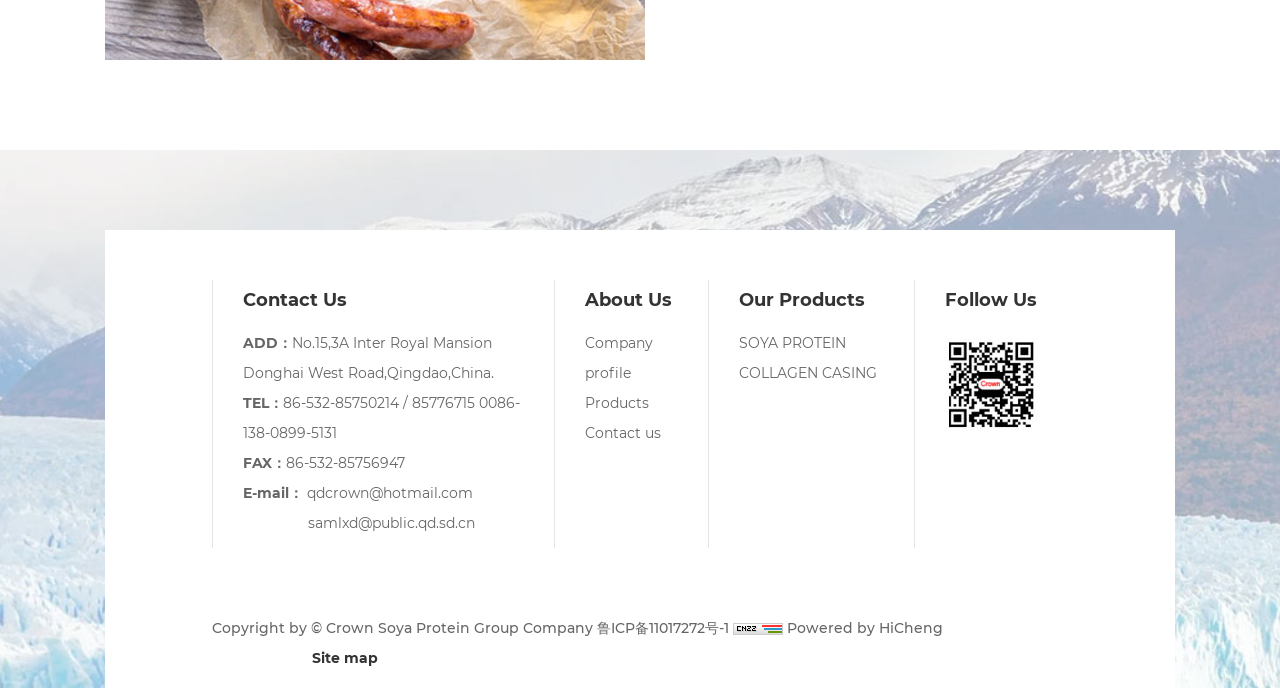Please identify the bounding box coordinates of where to click in order to follow the instruction: "Check the site map".

[0.244, 0.942, 0.295, 0.969]